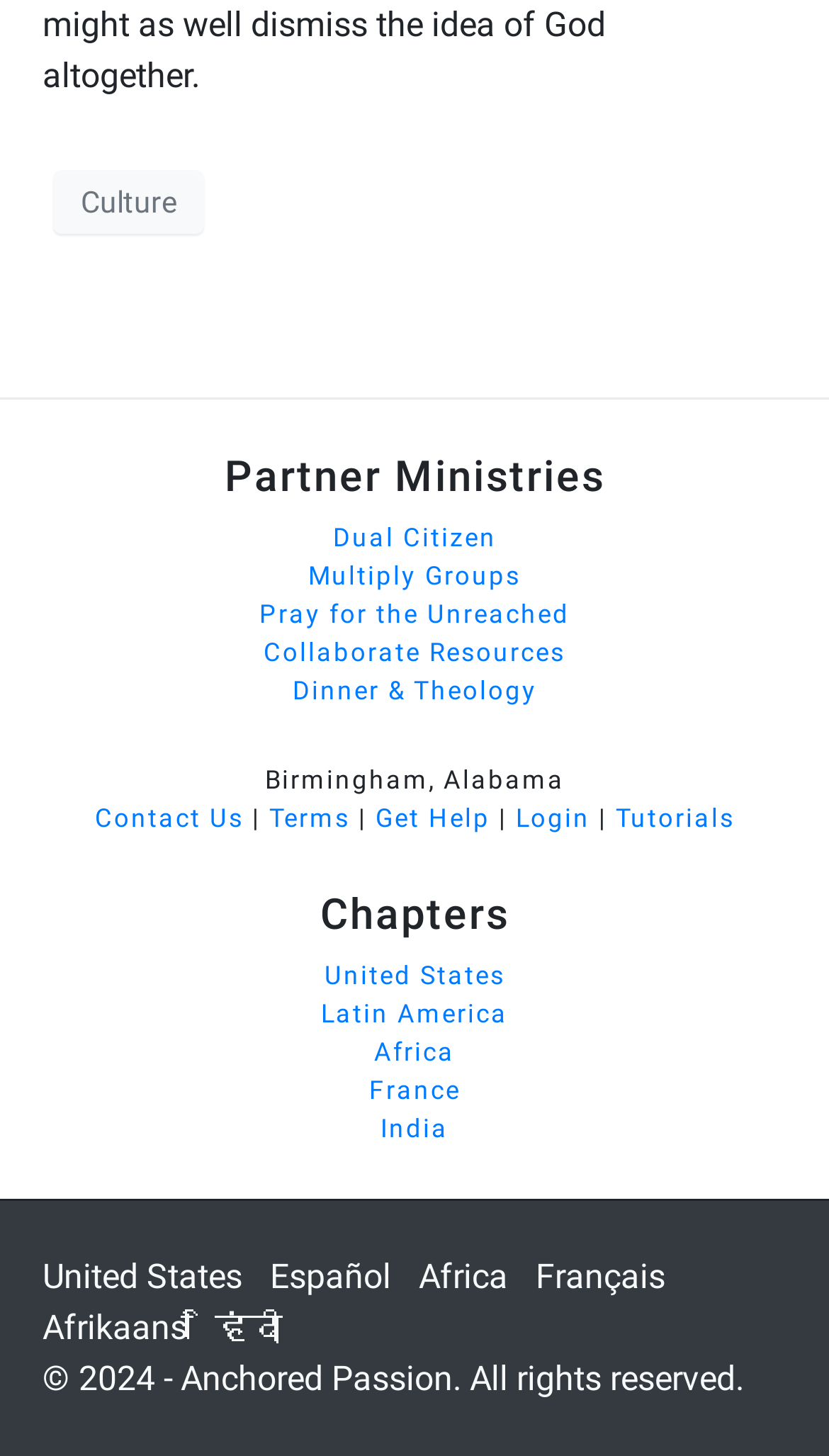Provide the bounding box coordinates, formatted as (top-left x, top-left y, bottom-right x, bottom-right y), with all values being floating point numbers between 0 and 1. Identify the bounding box of the UI element that matches the description: Culture

[0.064, 0.117, 0.246, 0.161]